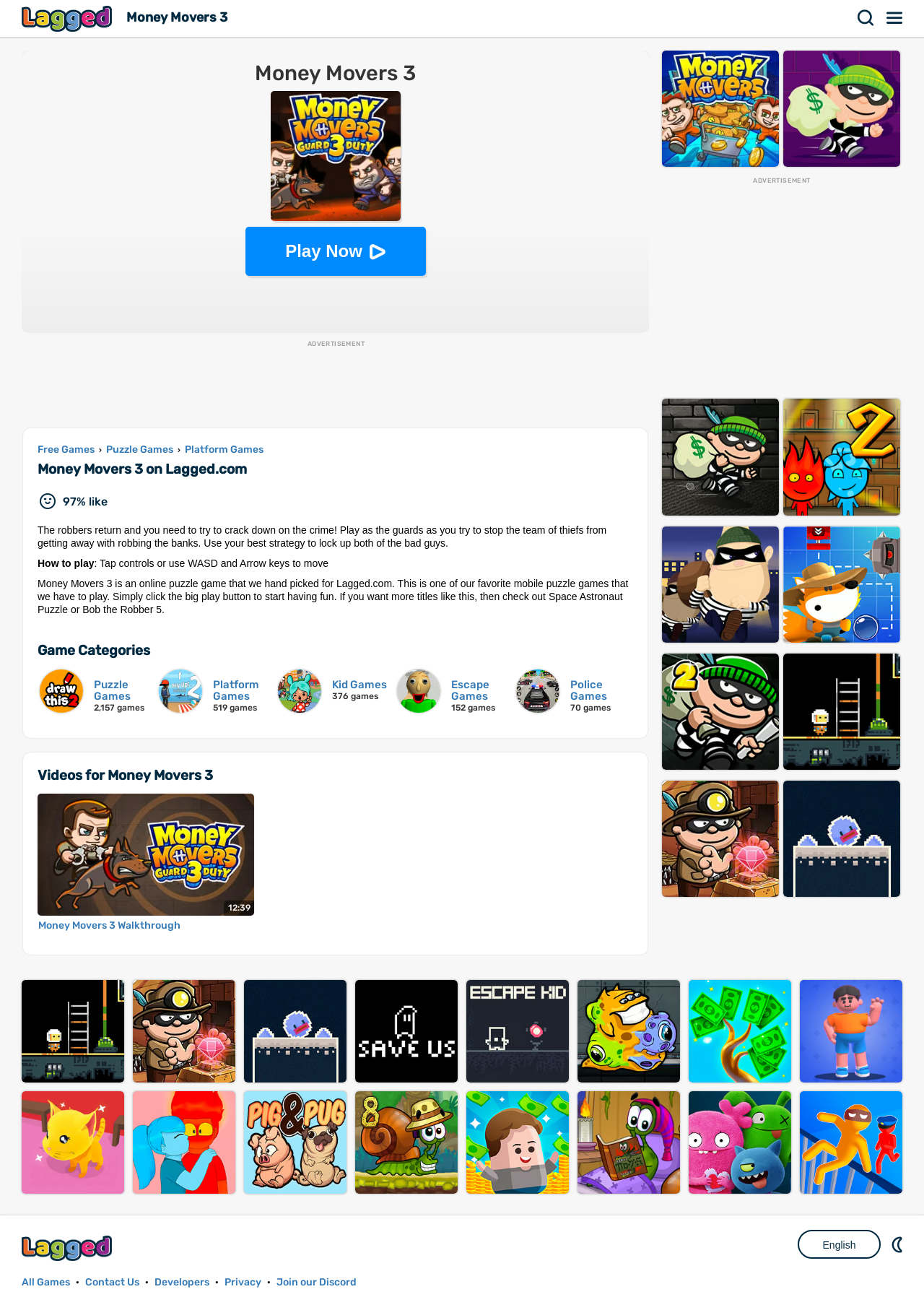Please identify the coordinates of the bounding box that should be clicked to fulfill this instruction: "Search for games".

[0.922, 0.0, 0.953, 0.028]